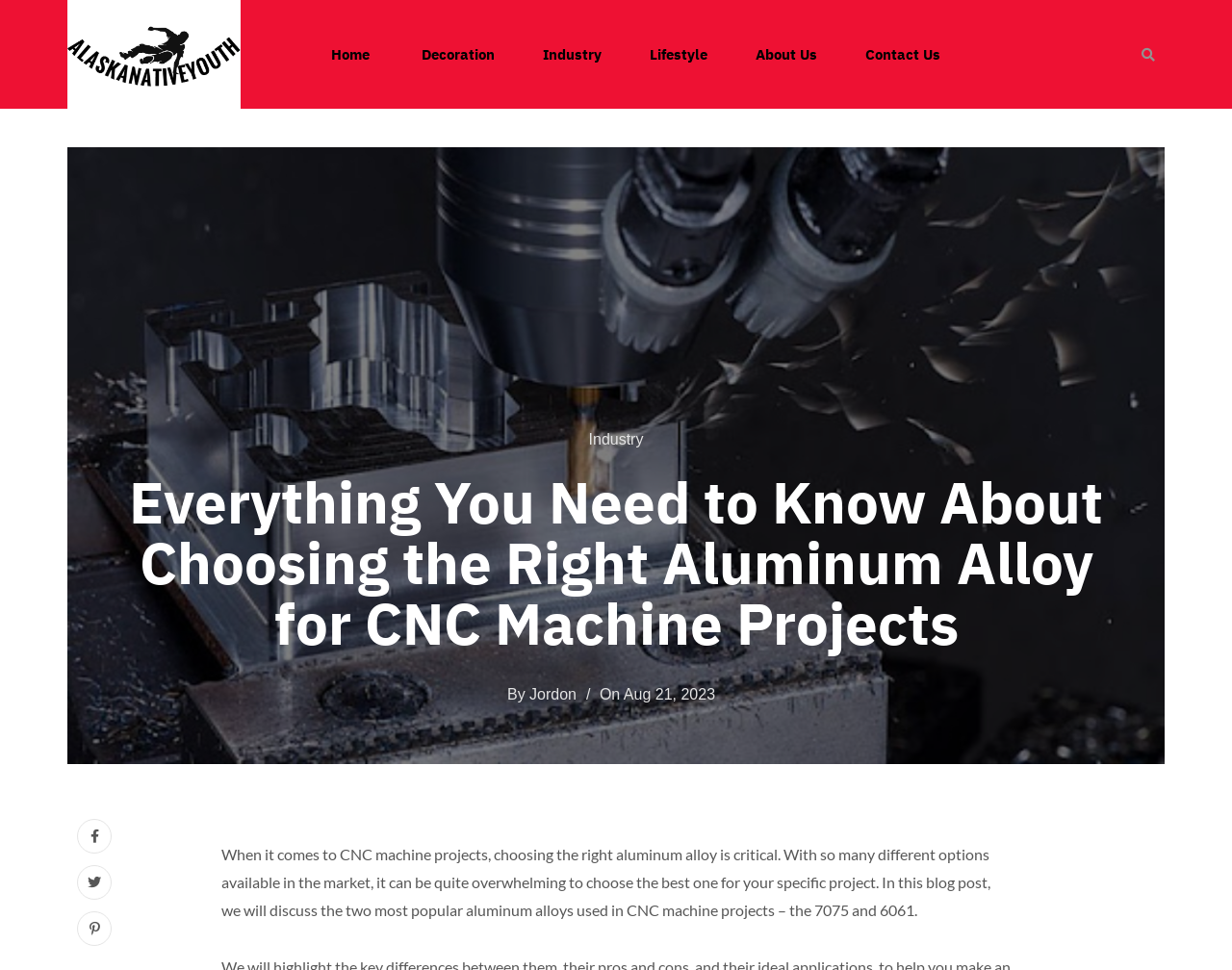What is the topic of the blog post?
Answer the question with as much detail as possible.

Based on the webpage content, the topic of the blog post is about CNC machine projects, specifically choosing the right aluminum alloy for such projects.